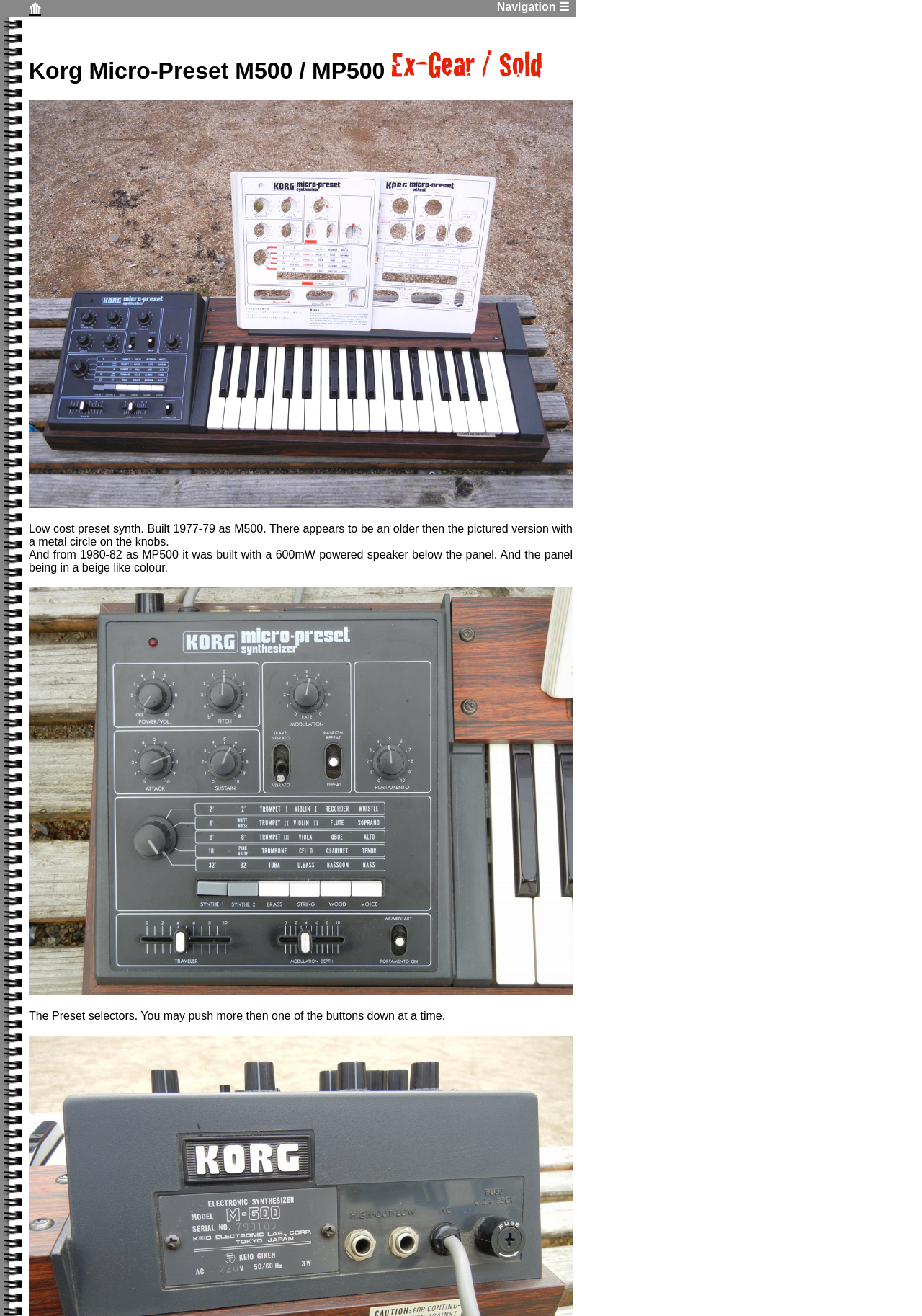Offer a comprehensive description of the webpage’s content and structure.

The webpage is about the Korg Micro-Preset M500 / MP500, a musical instrument. At the top left, there is a link with a backward arrow symbol, and next to it, a navigation link with a menu icon. Below these links, the main heading "Korg Micro-Preset M500 / MP500 this is ex-gear / sold" is displayed, accompanied by a small image on the right.

Under the heading, there is a link to an overview of the instrument, which is accompanied by a small image. Below this link, there are two paragraphs of text describing the instrument. The first paragraph explains that it is a low-cost preset synthesizer built between 1977 and 1979, and that there is an older version with metal circles on the knobs. The second paragraph describes the changes made to the instrument from 1980 to 1982, including the addition of a powered speaker and a beige-colored panel.

Further down, there is a link to the preset selector of the instrument, accompanied by a larger image. Below this link, there is a short paragraph explaining that the preset selectors allow multiple buttons to be pressed down at the same time.